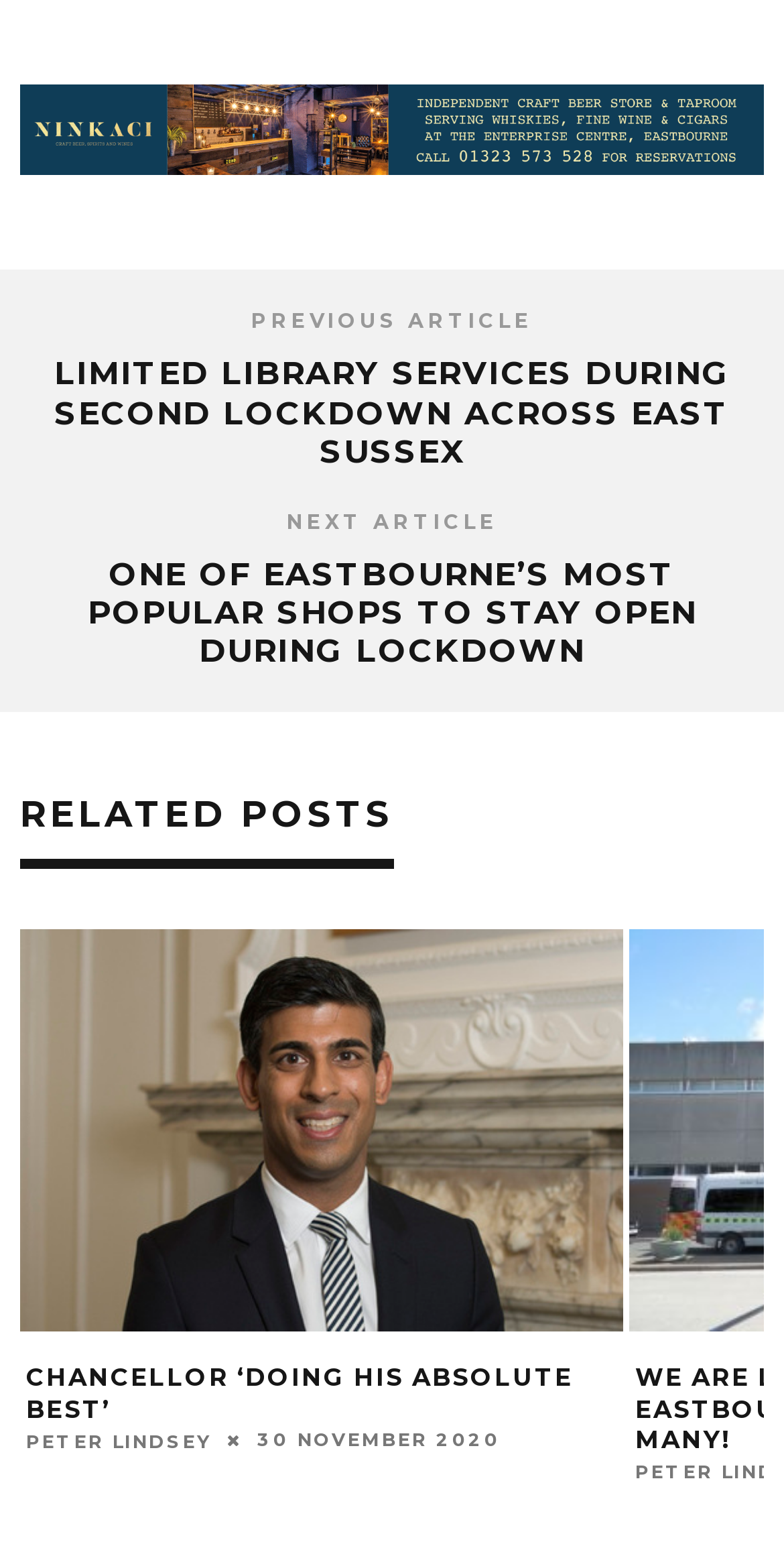Please identify the bounding box coordinates of where to click in order to follow the instruction: "click on the link to read about limited library services during the second lockdown".

[0.069, 0.229, 0.931, 0.304]